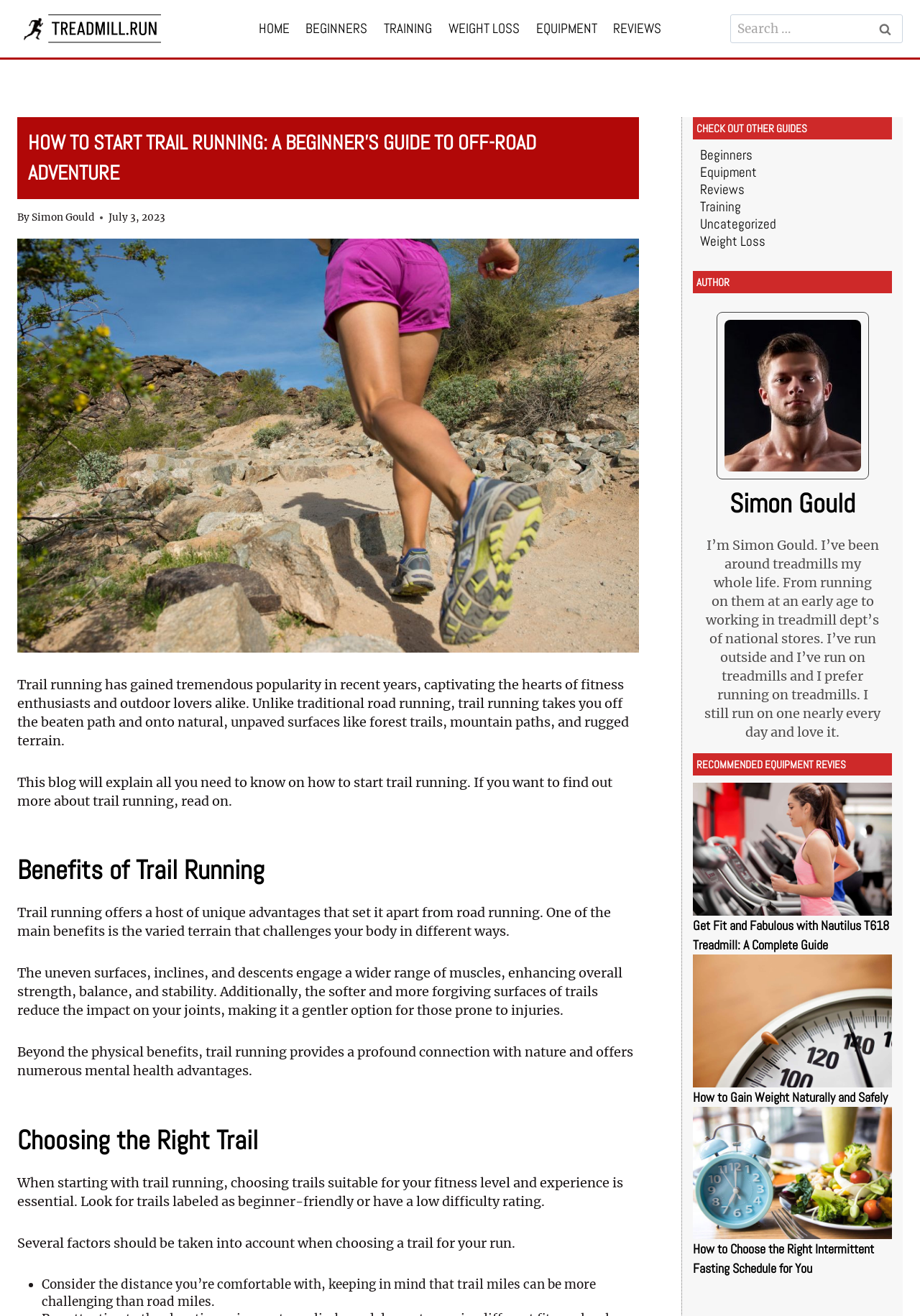Provide a single word or phrase to answer the given question: 
What is the purpose of trail running according to the blog post?

connection with nature and mental health advantages